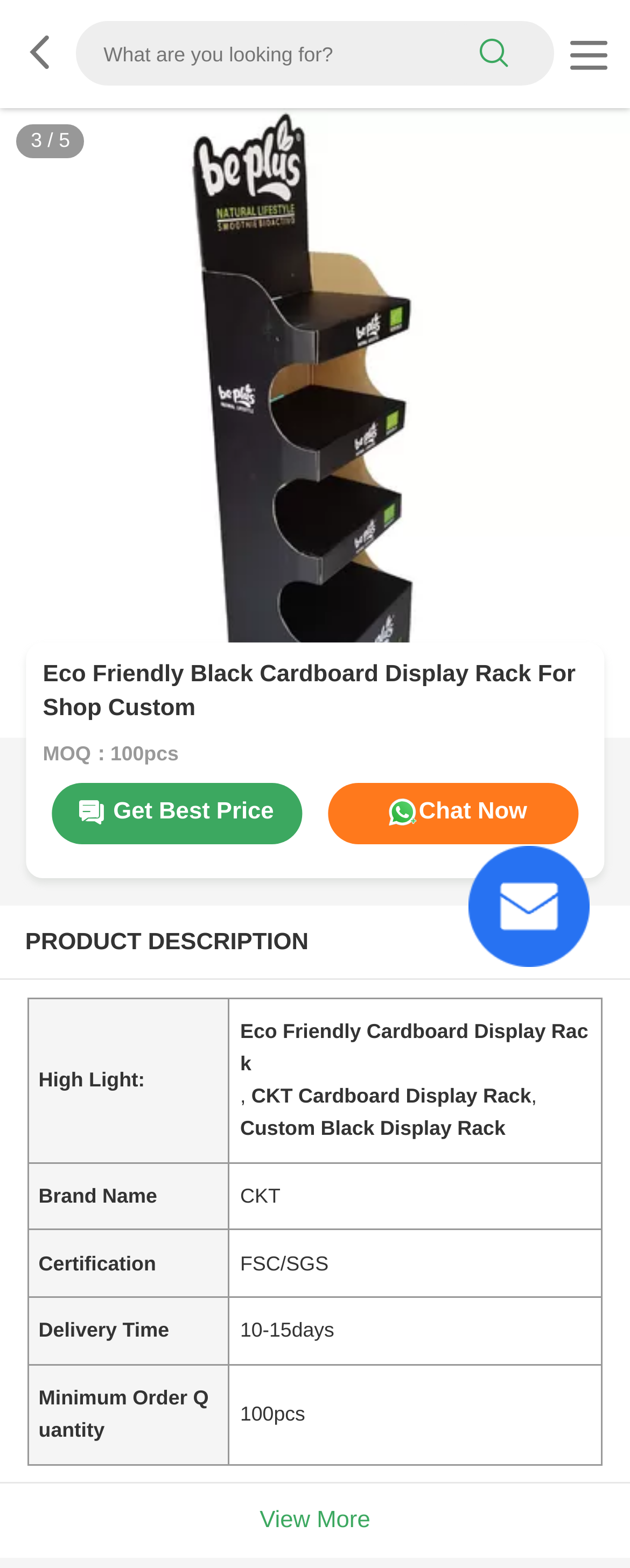Please provide a detailed answer to the question below by examining the image:
Is there a search box on the webpage?

I found the answer by looking at the layout of the webpage, where I saw a search box with a placeholder text 'What are you looking for?' and a search button with a magnifying glass icon.